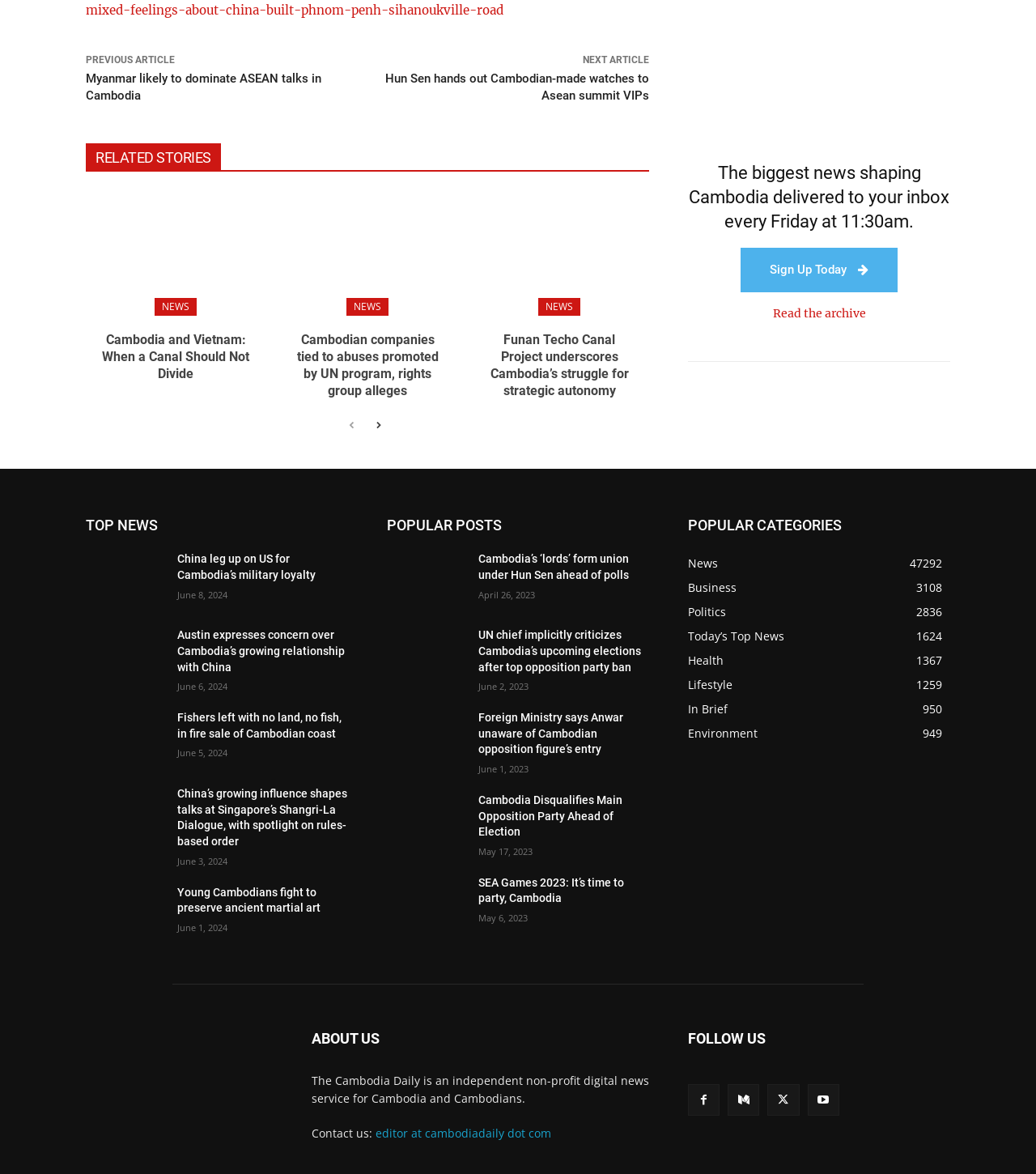Bounding box coordinates are specified in the format (top-left x, top-left y, bottom-right x, bottom-right y). All values are floating point numbers bounded between 0 and 1. Please provide the bounding box coordinate of the region this sentence describes: editor at cambodiadaily dot com

[0.362, 0.959, 0.532, 0.972]